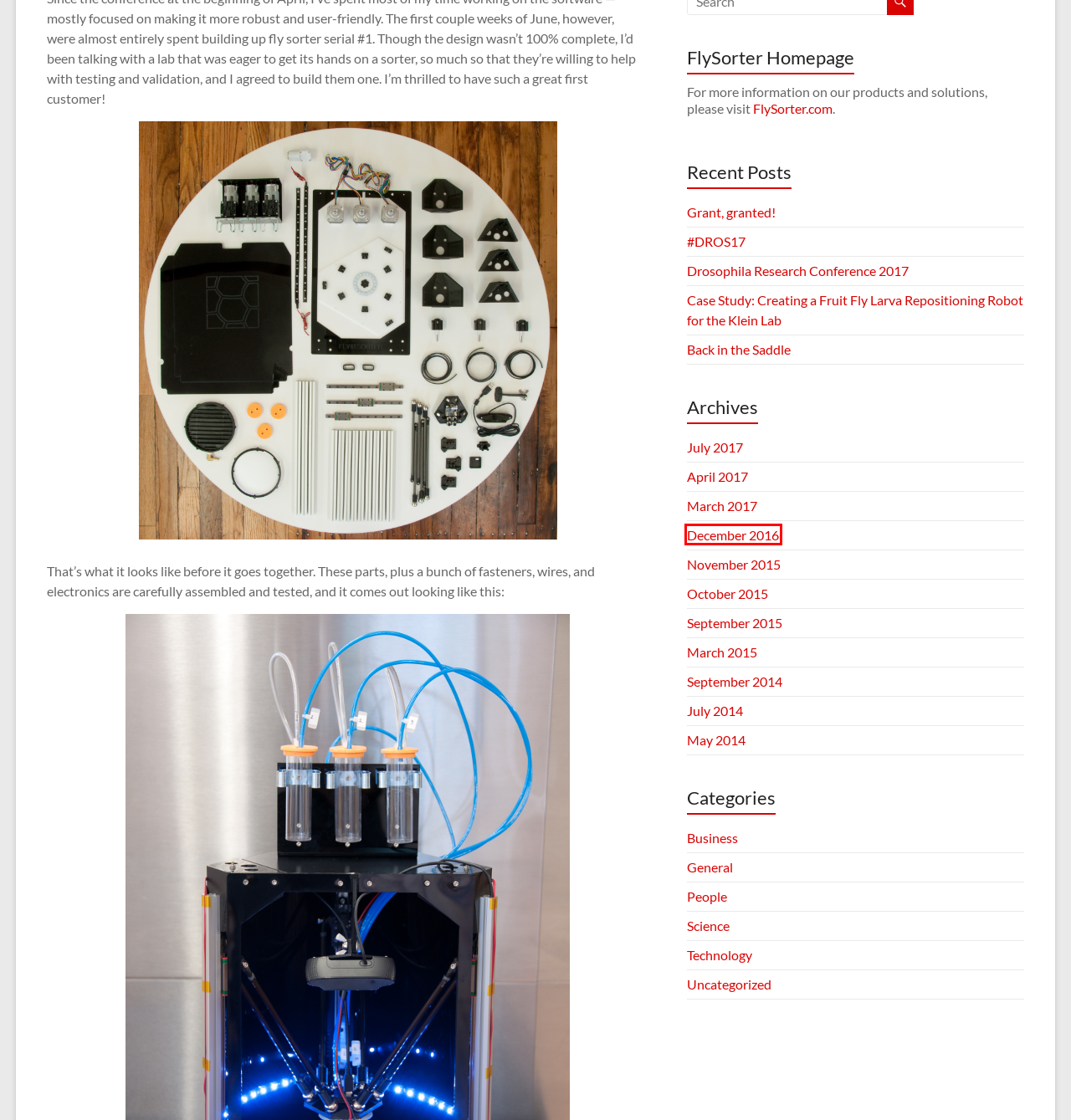You are given a screenshot of a webpage with a red bounding box around an element. Choose the most fitting webpage description for the page that appears after clicking the element within the red bounding box. Here are the candidates:
A. December 2016 – Sex My Flies!
B. March 2017 – Sex My Flies!
C. May 2014 – Sex My Flies!
D. October 2015 – Sex My Flies!
E. Technology – Sex My Flies!
F. Grant, granted! – Sex My Flies!
G. November 2015 – Sex My Flies!
H. March 2015 – Sex My Flies!

A